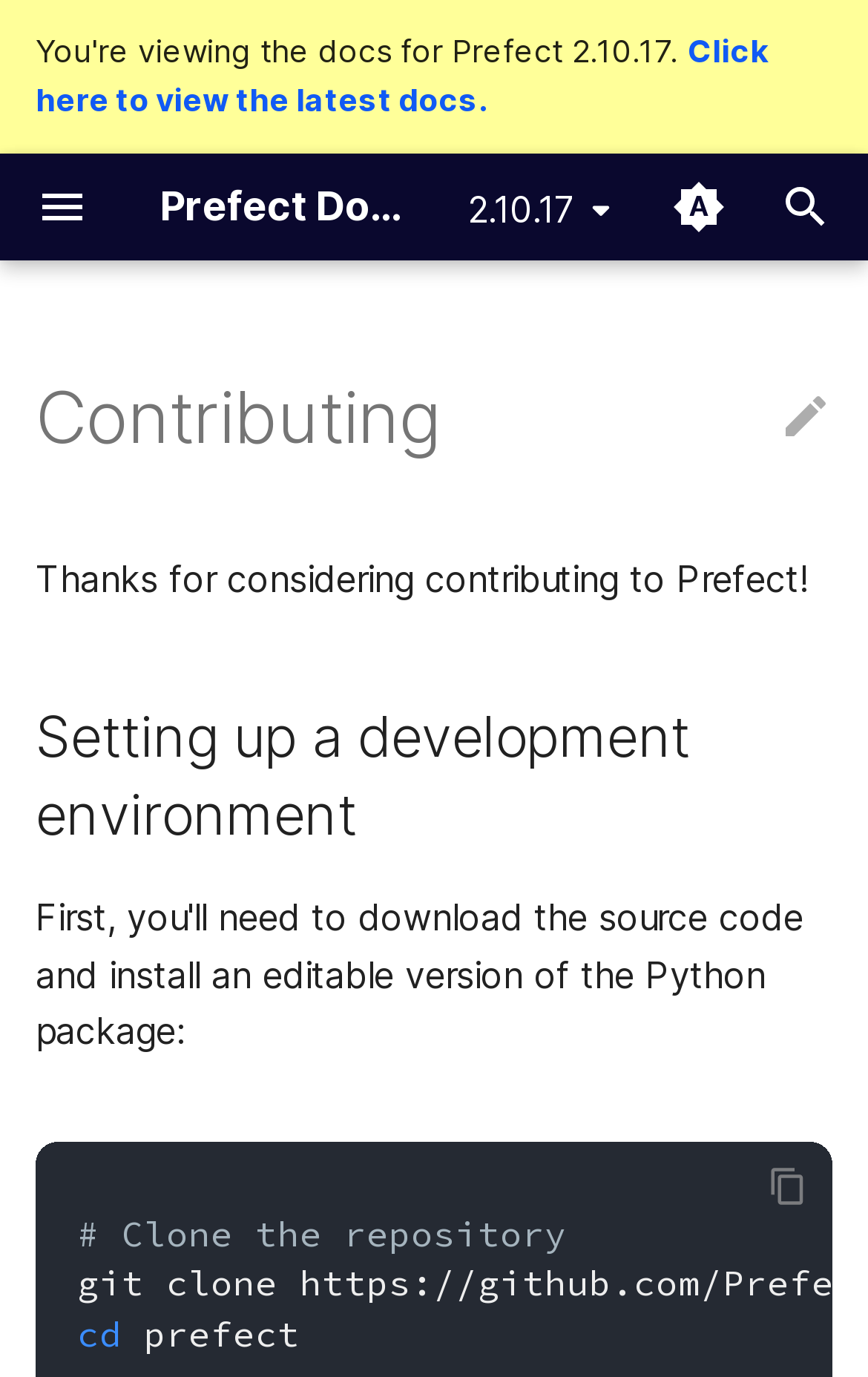Can you find the bounding box coordinates for the element that needs to be clicked to execute this instruction: "Select version"? The coordinates should be given as four float numbers between 0 and 1, i.e., [left, top, right, bottom].

[0.538, 0.135, 0.703, 0.168]